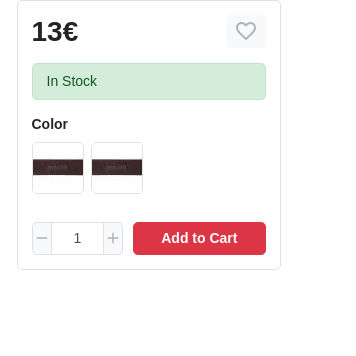Please answer the following question using a single word or phrase: 
How can users add the item to their wishlist?

Heart icon